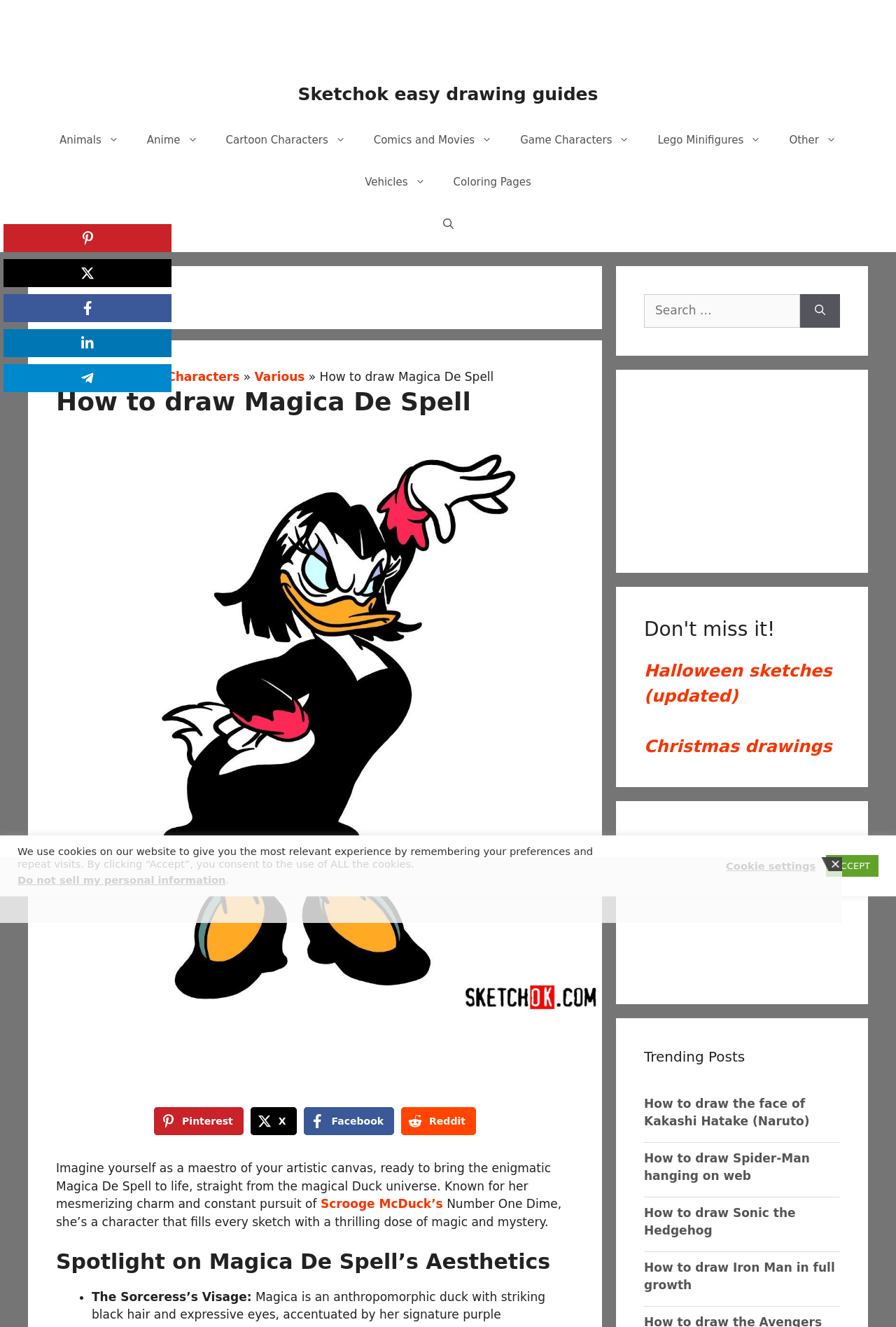Locate the coordinates of the bounding box for the clickable region that fulfills this instruction: "Open the search bar".

[0.479, 0.153, 0.521, 0.185]